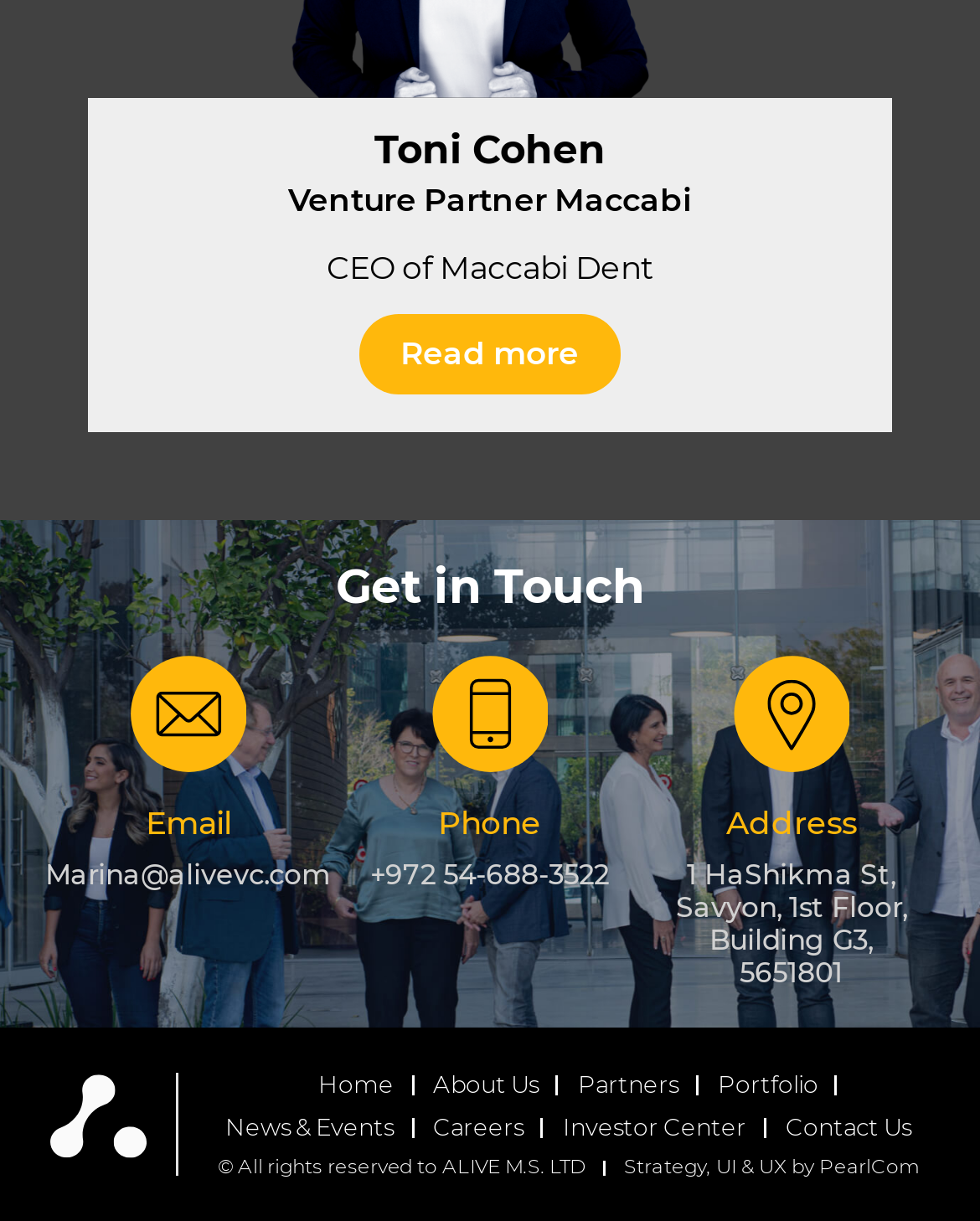Determine the bounding box coordinates of the clickable region to execute the instruction: "Send an email to Marina". The coordinates should be four float numbers between 0 and 1, denoted as [left, top, right, bottom].

[0.046, 0.701, 0.339, 0.73]